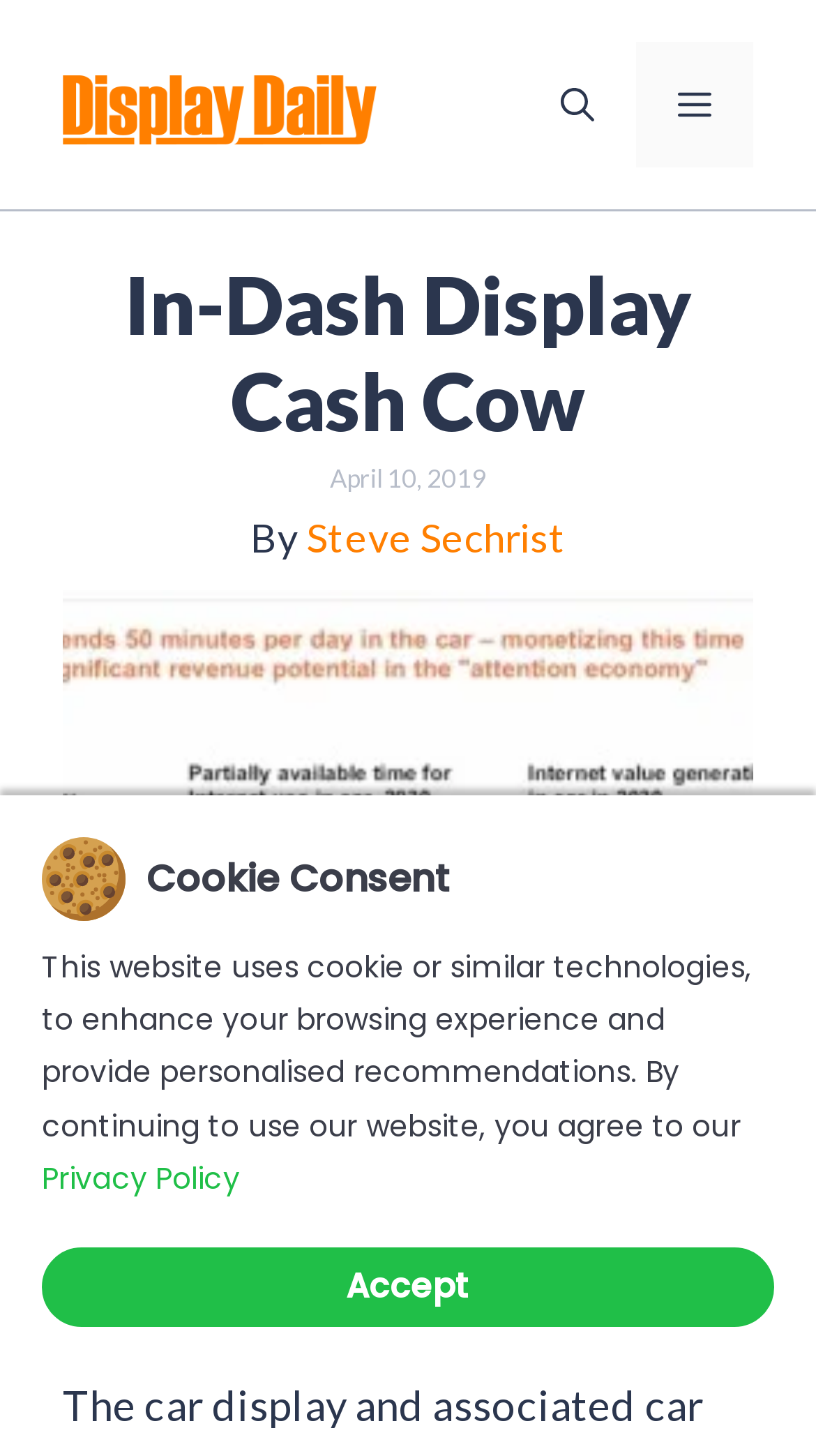Using the webpage screenshot, locate the HTML element that fits the following description and provide its bounding box: "Steve Sechrist".

[0.376, 0.352, 0.693, 0.385]